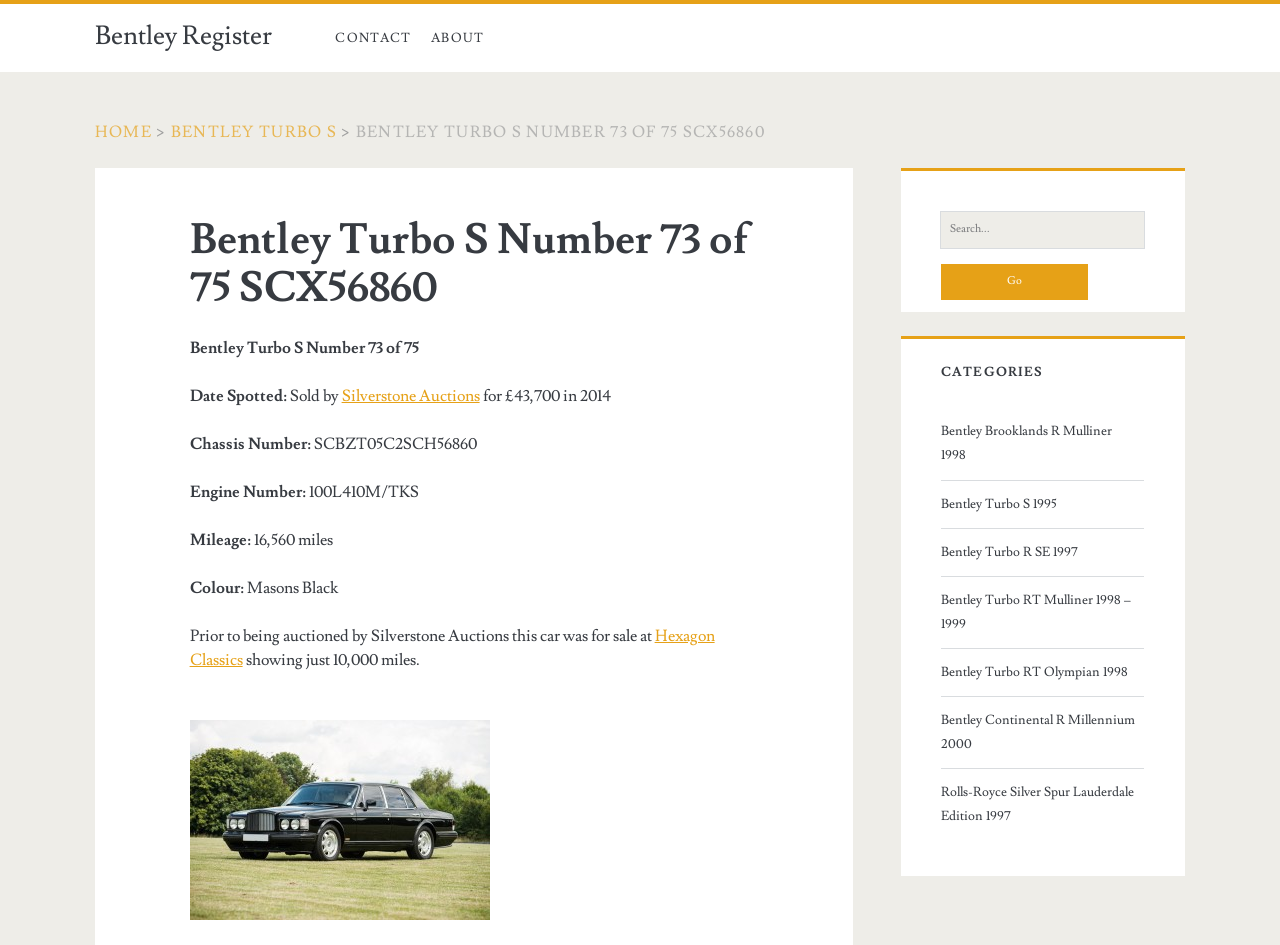Please identify the bounding box coordinates of the element's region that I should click in order to complete the following instruction: "Click on CONTACT". The bounding box coordinates consist of four float numbers between 0 and 1, i.e., [left, top, right, bottom].

[0.254, 0.004, 0.329, 0.076]